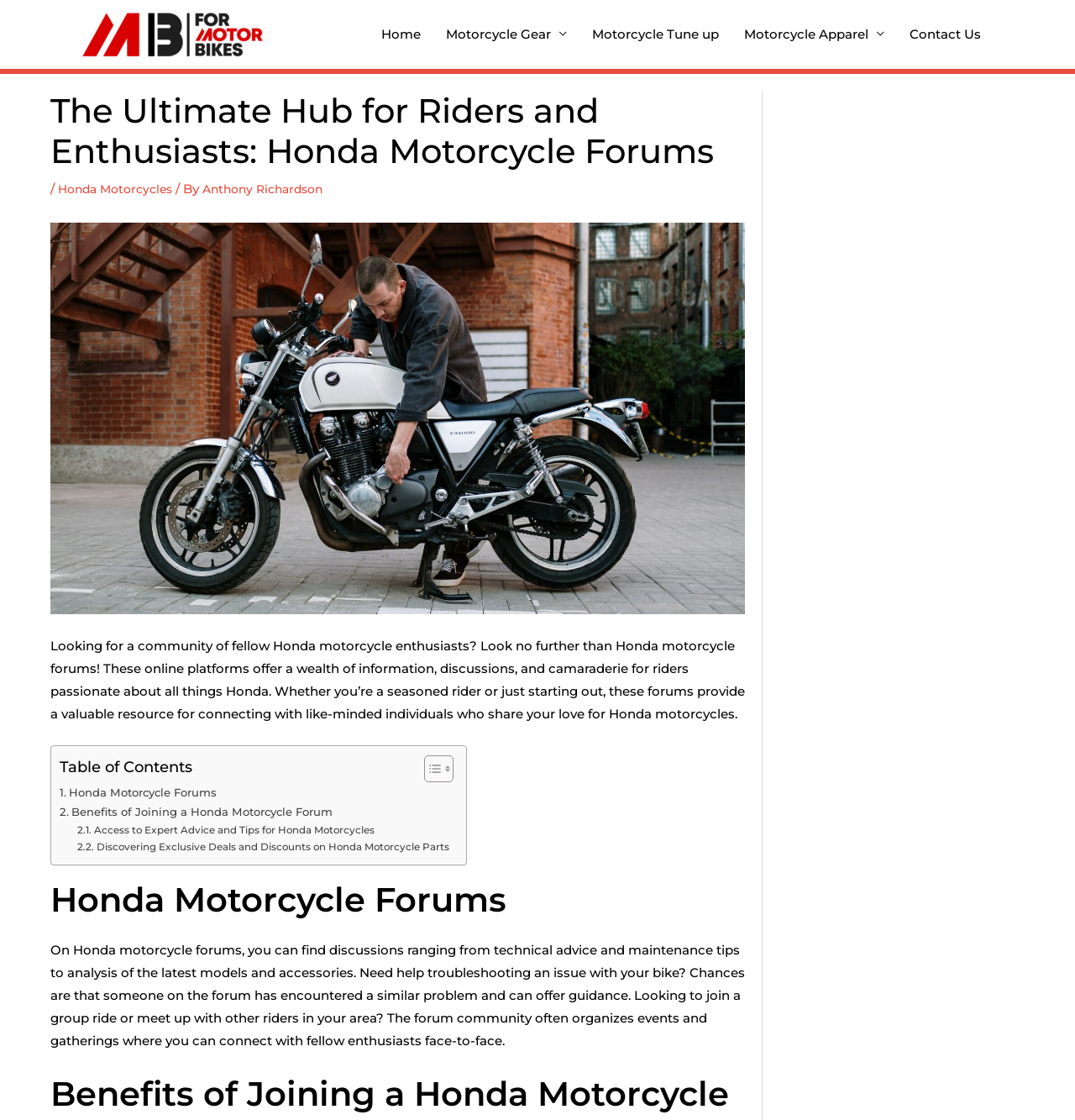Given the description of a UI element: "Motorcycle Tune up", identify the bounding box coordinates of the matching element in the webpage screenshot.

[0.539, 0.009, 0.68, 0.054]